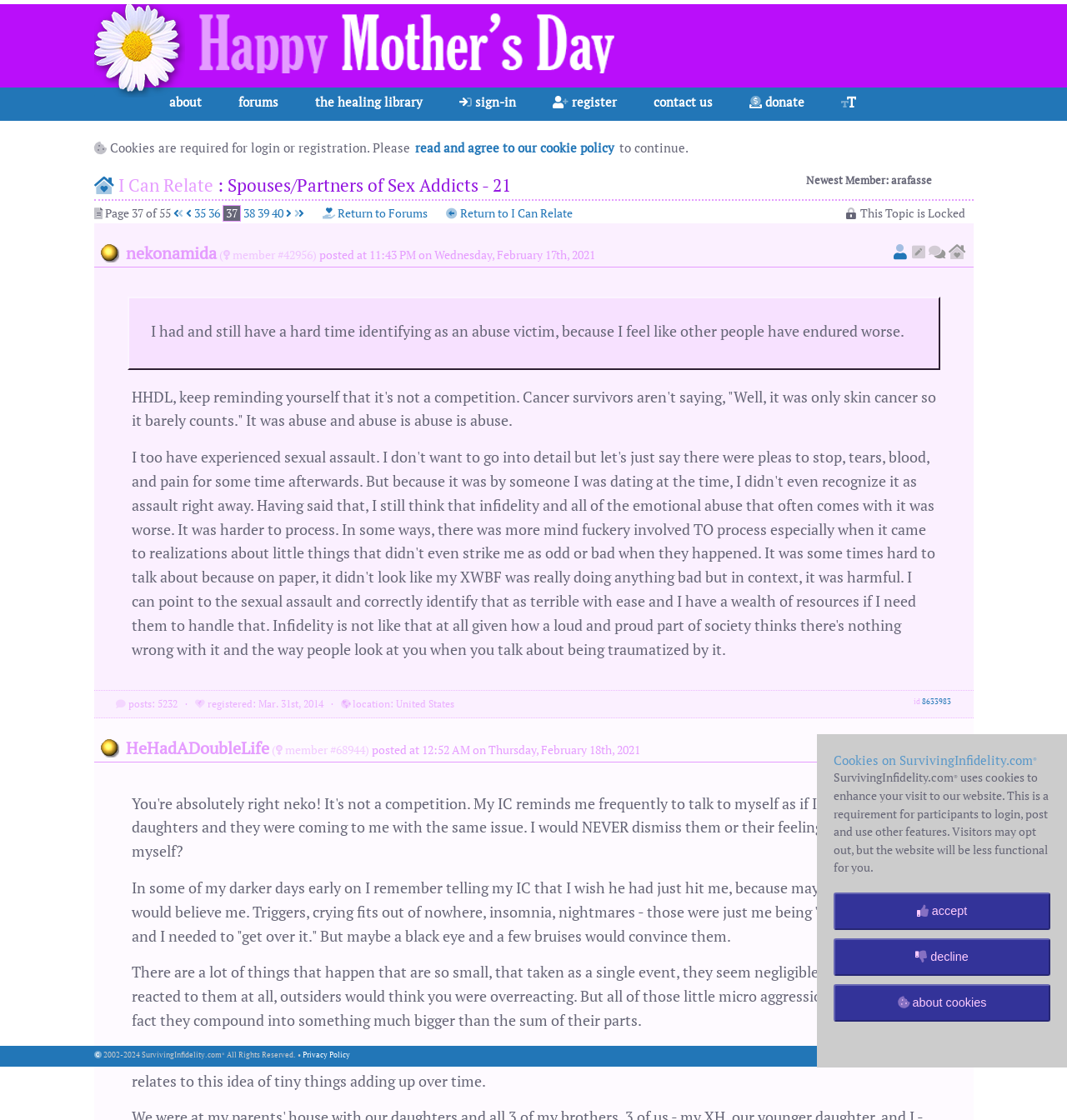Please identify the bounding box coordinates of the clickable area that will fulfill the following instruction: "register an account". The coordinates should be in the format of four float numbers between 0 and 1, i.e., [left, top, right, bottom].

[0.51, 0.078, 0.586, 0.108]